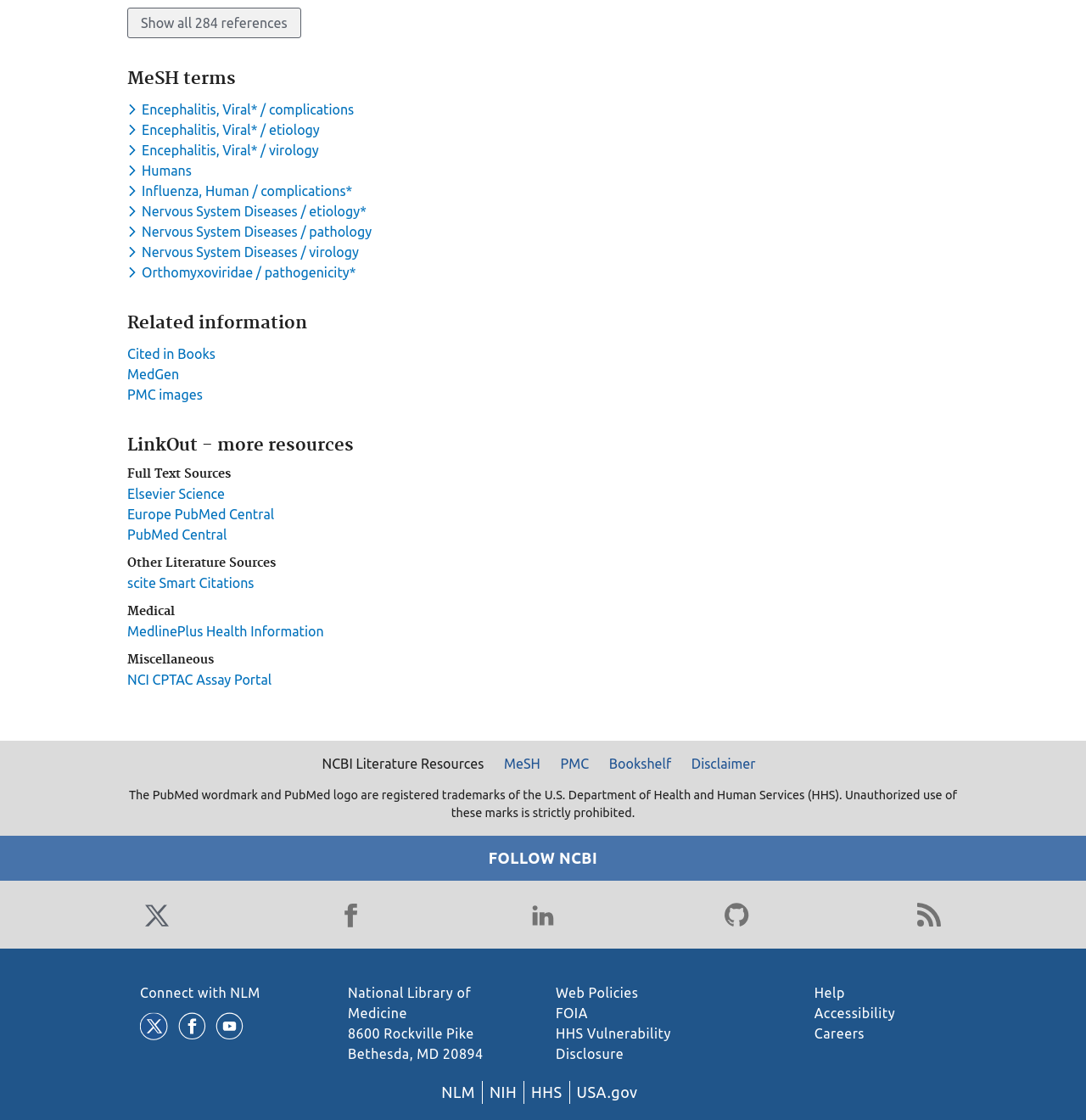How many links are available under 'Other Literature Sources'?
Respond to the question with a well-detailed and thorough answer.

I found a heading 'Other Literature Sources' with one link below it, namely 'scite Smart Citations'. This indicates that there is one link available under 'Other Literature Sources'.